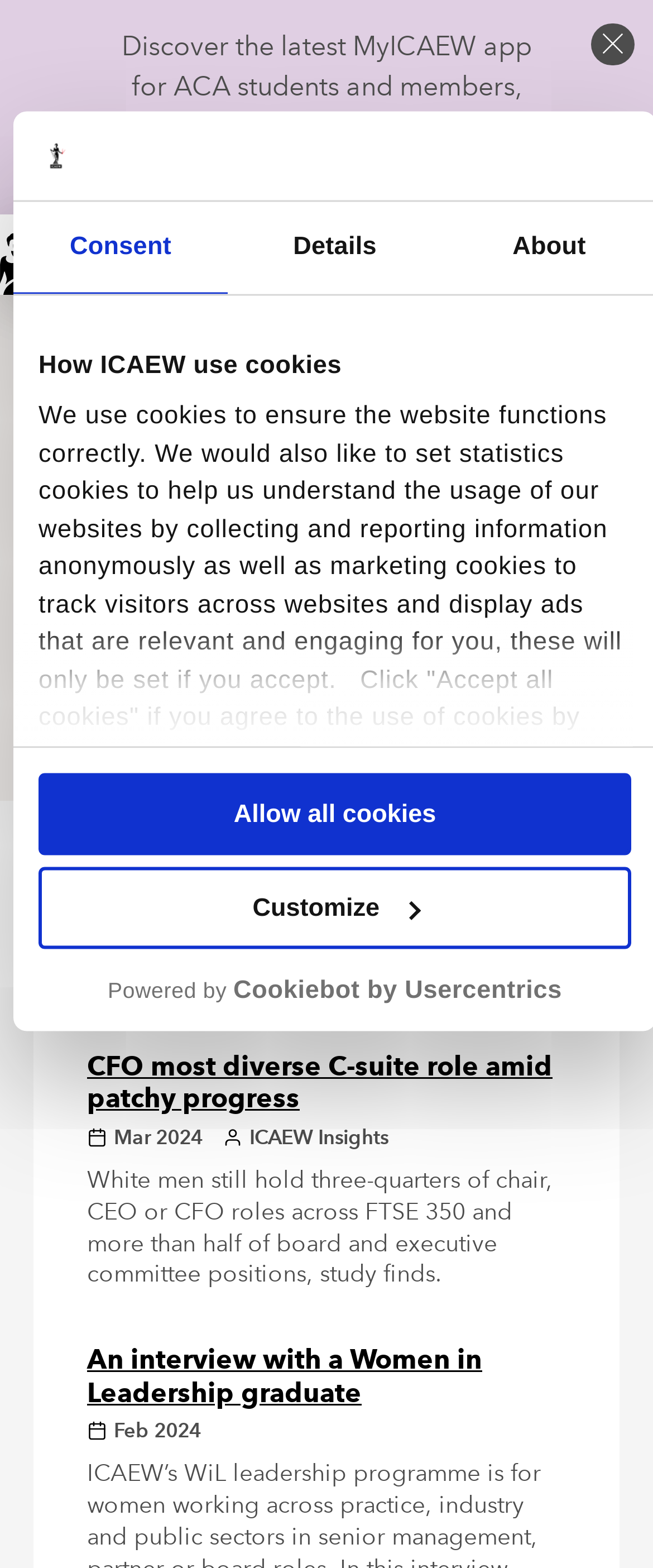Locate the bounding box coordinates of the clickable area to execute the instruction: "Click the 'HOME' link". Provide the coordinates as four float numbers between 0 and 1, represented as [left, top, right, bottom].

[0.0, 0.137, 0.328, 0.188]